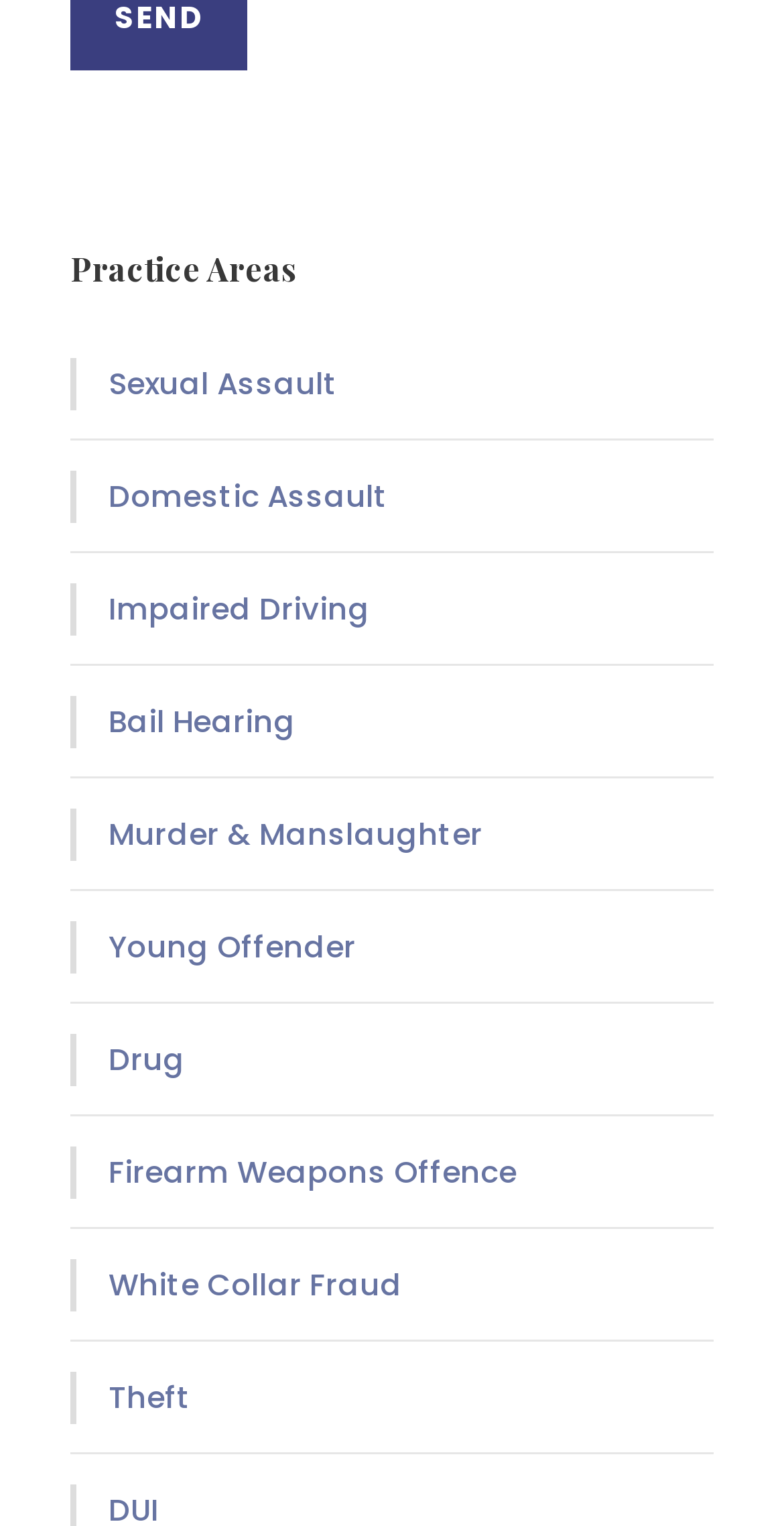Locate the coordinates of the bounding box for the clickable region that fulfills this instruction: "Read about White Collar Fraud".

[0.097, 0.825, 0.513, 0.859]